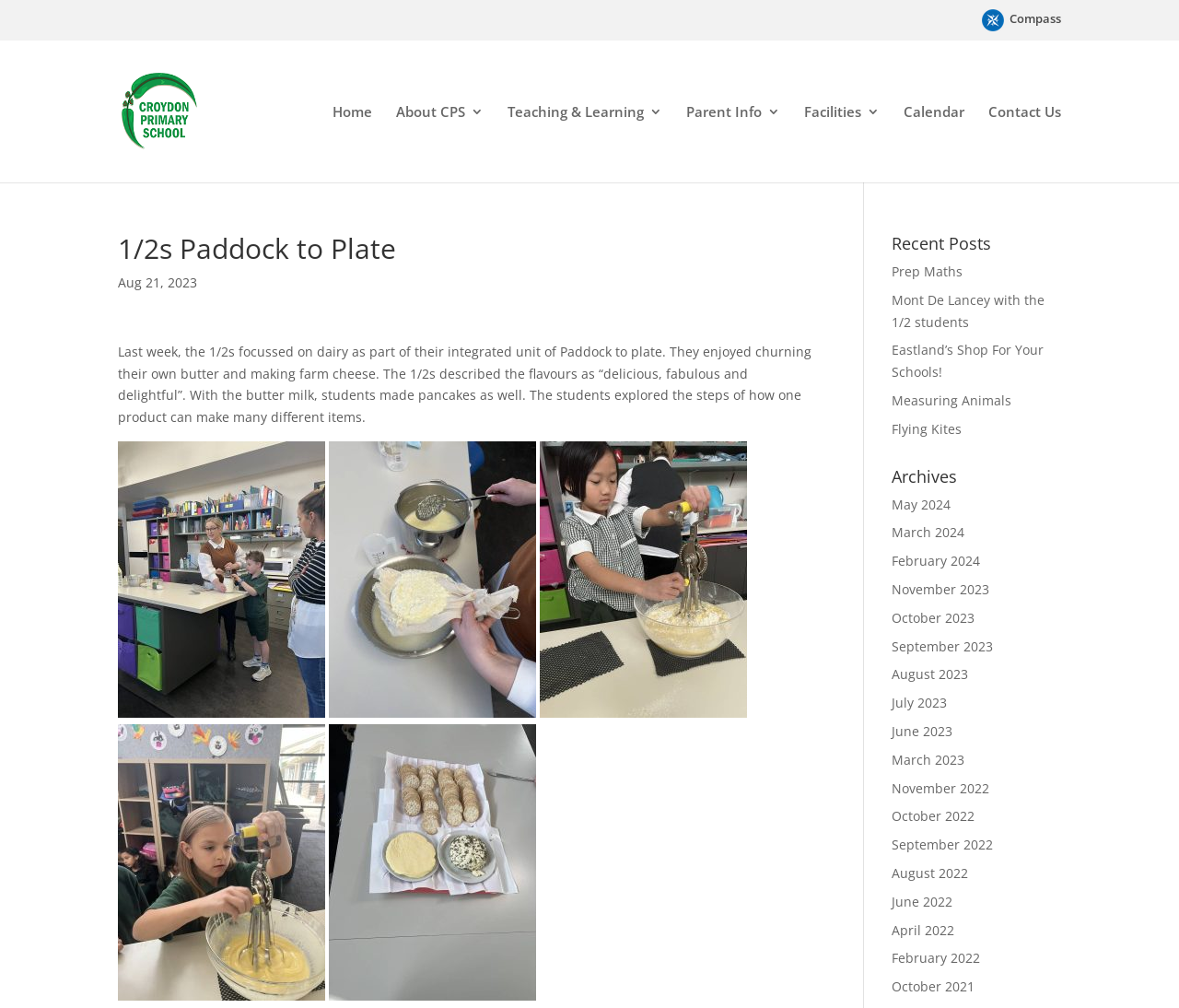From the webpage screenshot, predict the bounding box coordinates (top-left x, top-left y, bottom-right x, bottom-right y) for the UI element described here: September 2022

[0.756, 0.829, 0.842, 0.847]